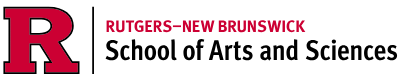Depict the image with a detailed narrative.

The image displays the logo for Rutgers University—New Brunswick, specifically for the School of Arts and Sciences. The logo features a bold letter "R" in red, representing the university's identity, alongside the name "RUTGERS—NEW BRUNSWICK" and "School of Arts and Sciences" in a clean, modern font. This emblem is an integral part of the university's branding, symbolizing its commitment to academic excellence and a diverse range of disciplines within the arts and sciences. The design reflects a strong institutional identity, aligning with Rutgers' role as a prominent research university.